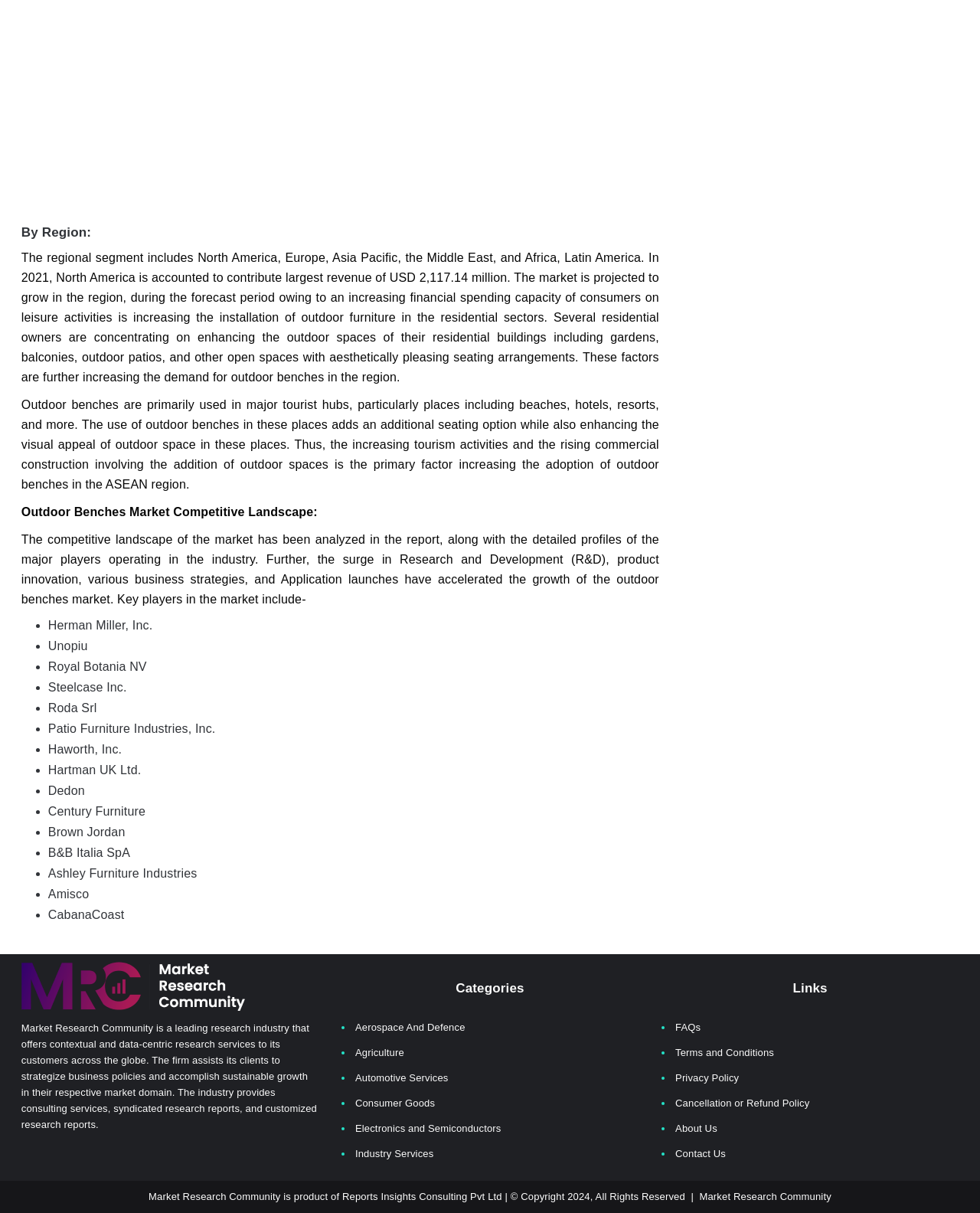Bounding box coordinates are to be given in the format (top-left x, top-left y, bottom-right x, bottom-right y). All values must be floating point numbers between 0 and 1. Provide the bounding box coordinate for the UI element described as: Agriculture

[0.362, 0.863, 0.412, 0.872]